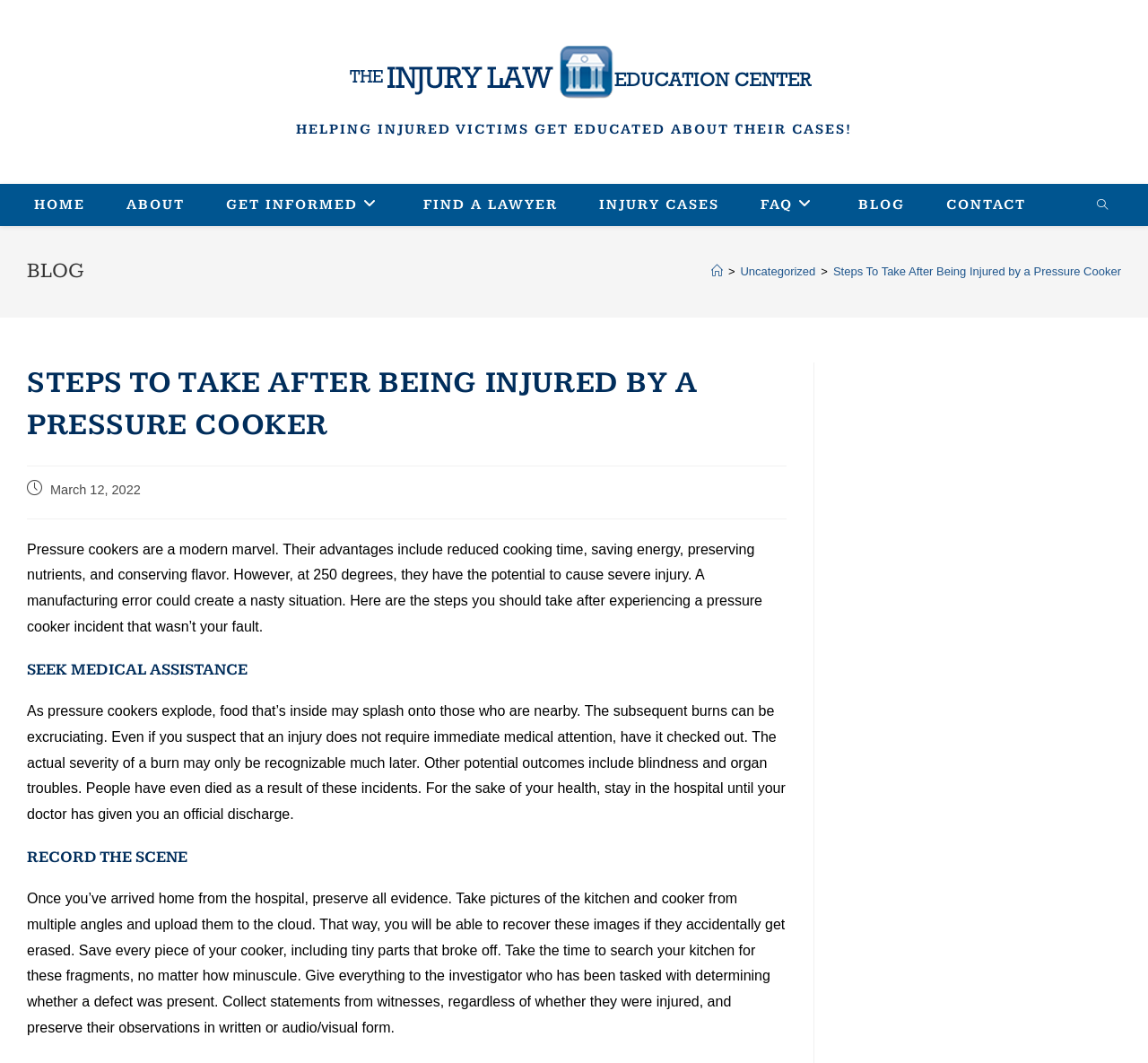Please predict the bounding box coordinates (top-left x, top-left y, bottom-right x, bottom-right y) for the UI element in the screenshot that fits the description: Find a Lawyer

[0.351, 0.173, 0.504, 0.213]